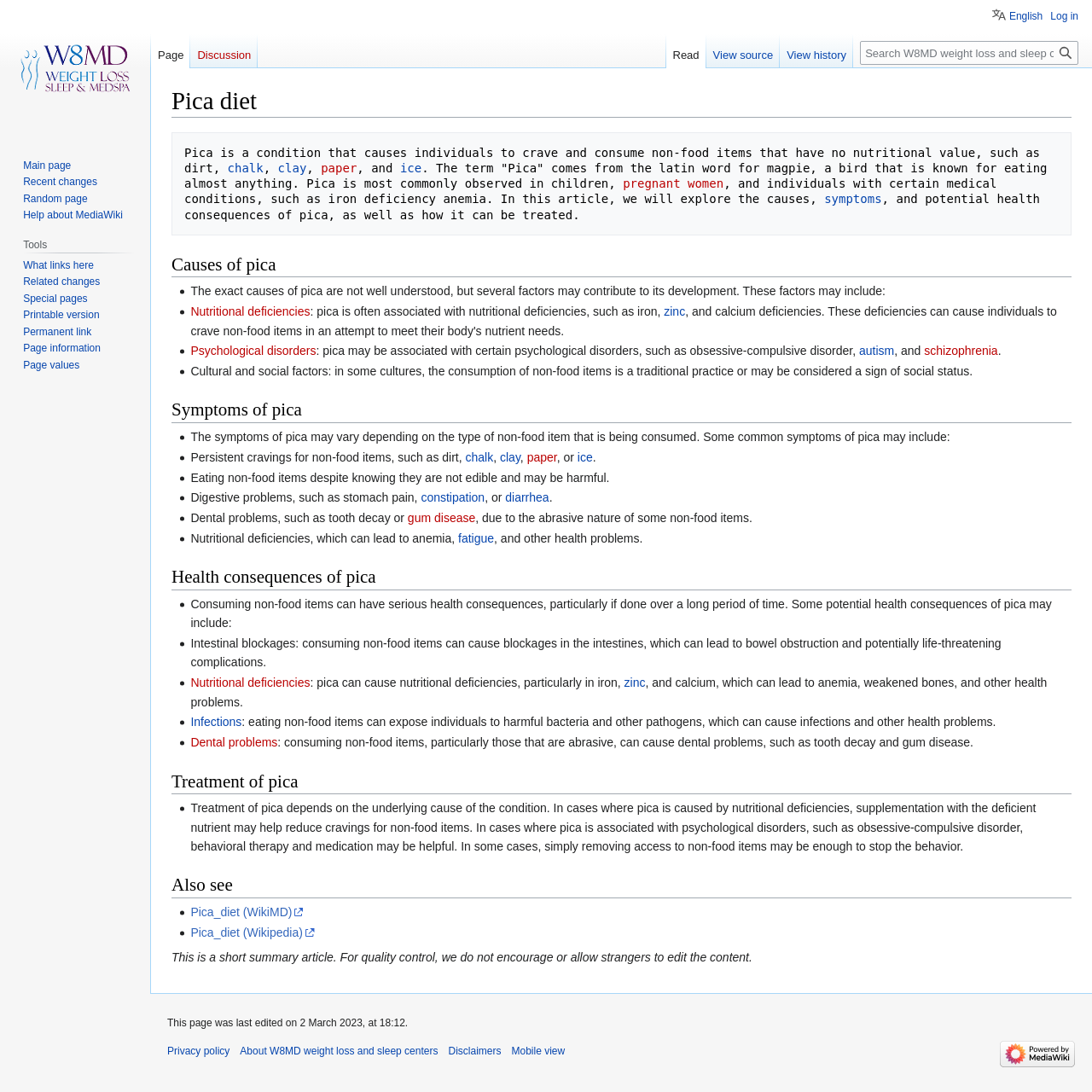Locate the bounding box coordinates of the element that should be clicked to execute the following instruction: "Learn about the health consequences of pica".

[0.157, 0.518, 0.981, 0.54]